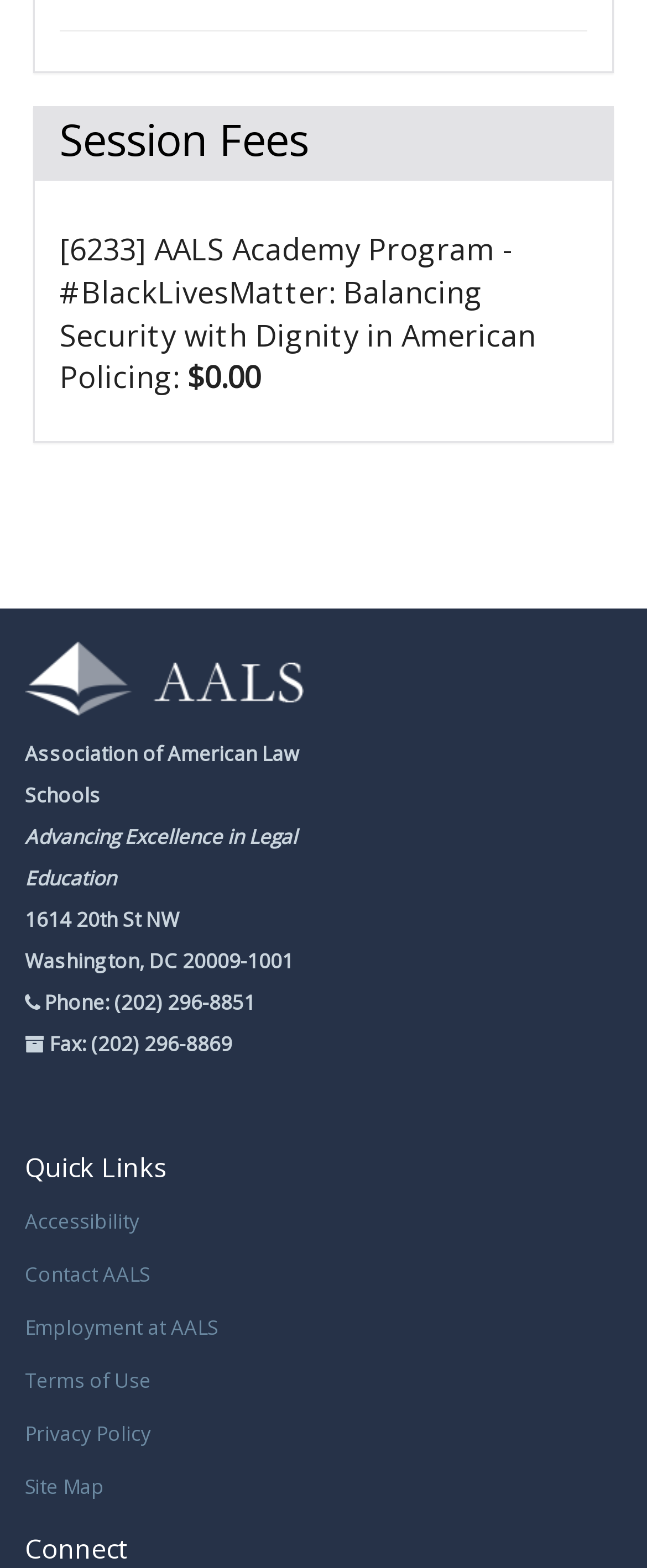Based on the element description: "Accessibility", identify the UI element and provide its bounding box coordinates. Use four float numbers between 0 and 1, [left, top, right, bottom].

[0.038, 0.77, 0.215, 0.788]